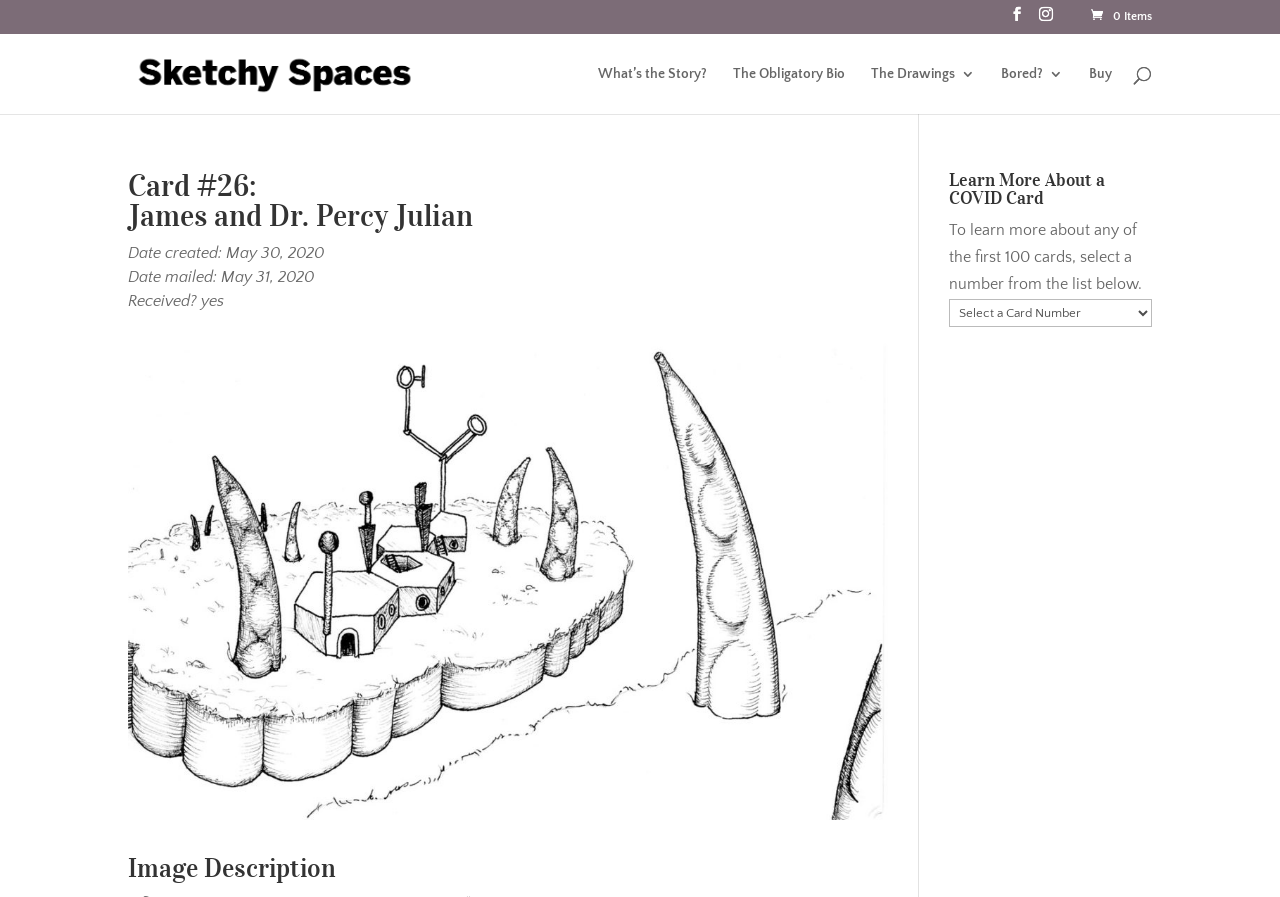Identify the bounding box coordinates of the area you need to click to perform the following instruction: "Learn more about a COVID card".

[0.741, 0.191, 0.9, 0.242]